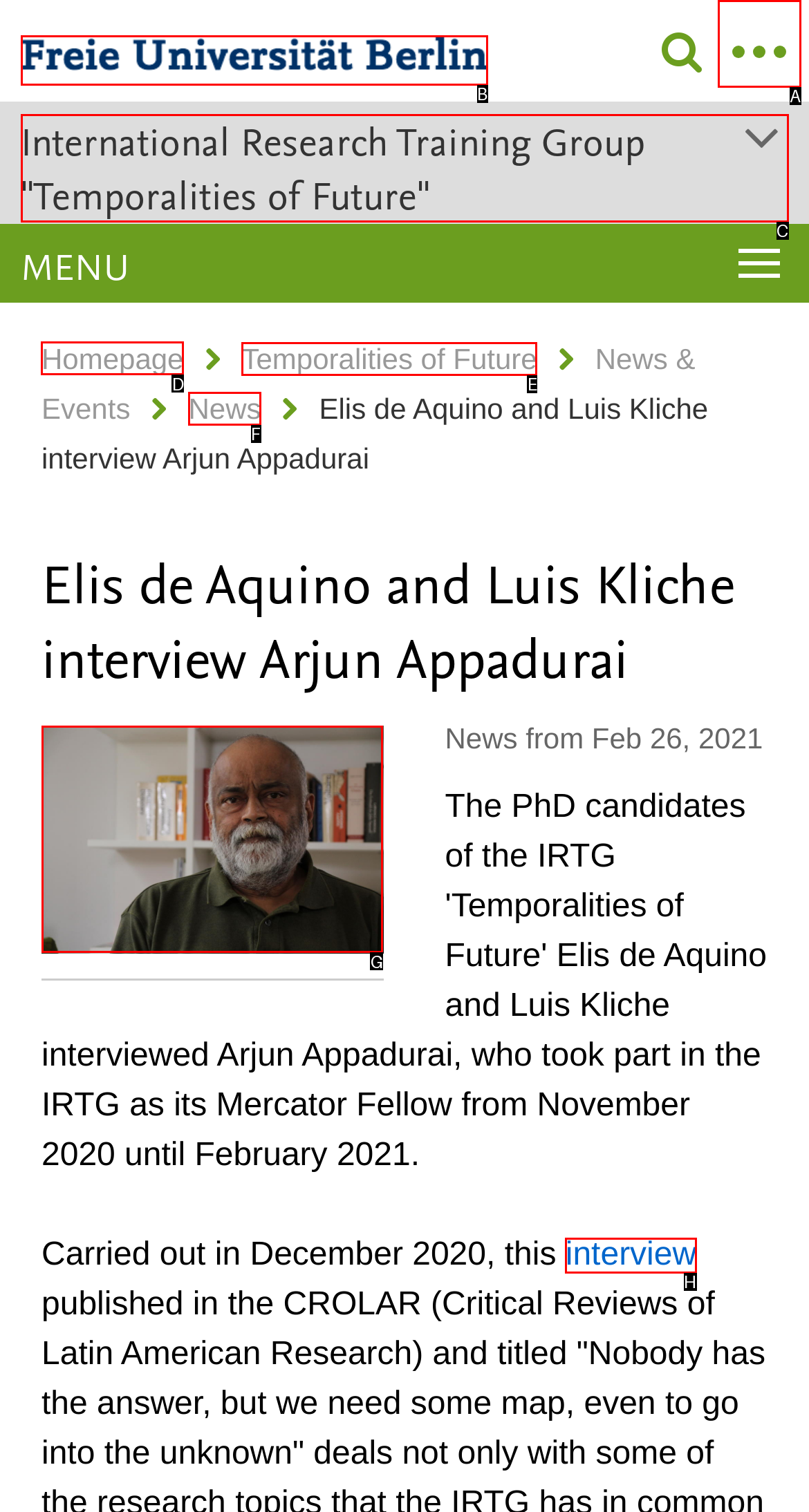Identify the correct option to click in order to complete this task: Select an option from the combobox
Answer with the letter of the chosen option directly.

None